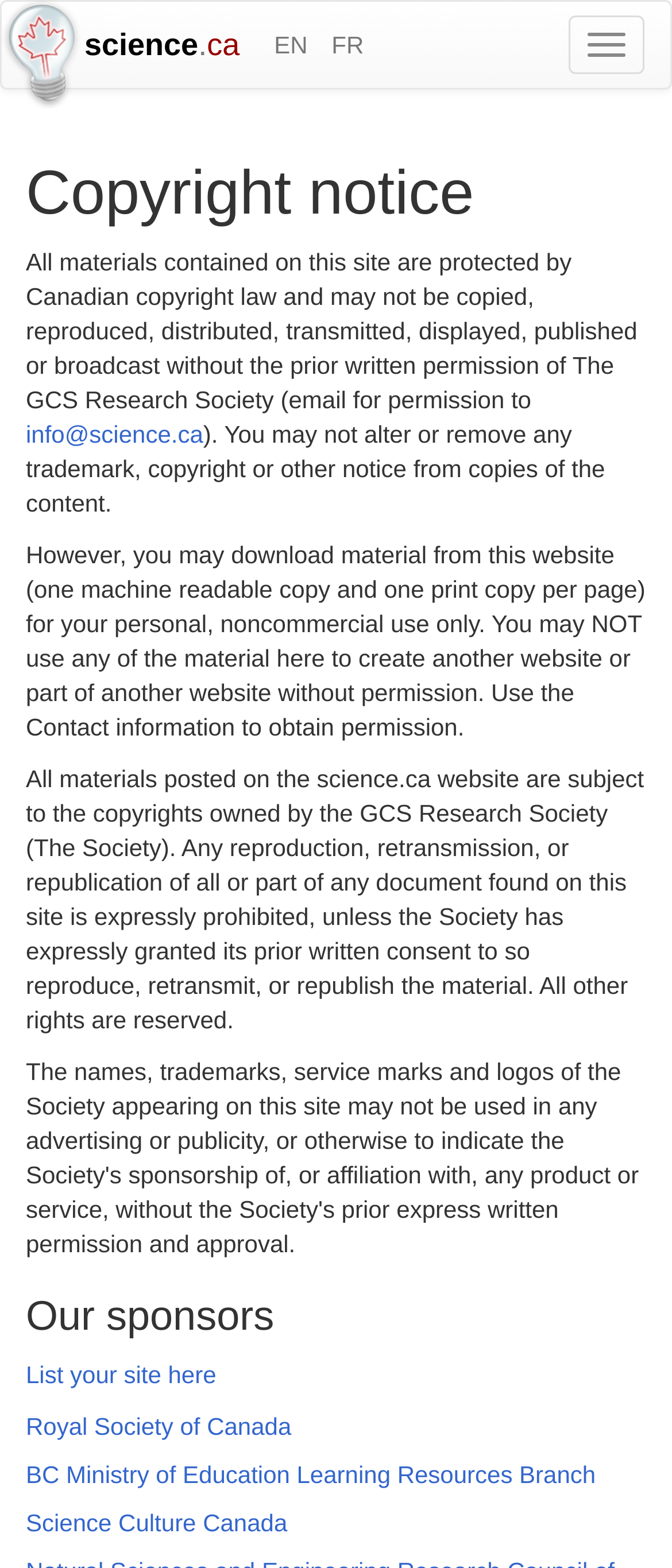Highlight the bounding box coordinates of the element you need to click to perform the following instruction: "Contact info@science.ca."

[0.038, 0.268, 0.302, 0.285]